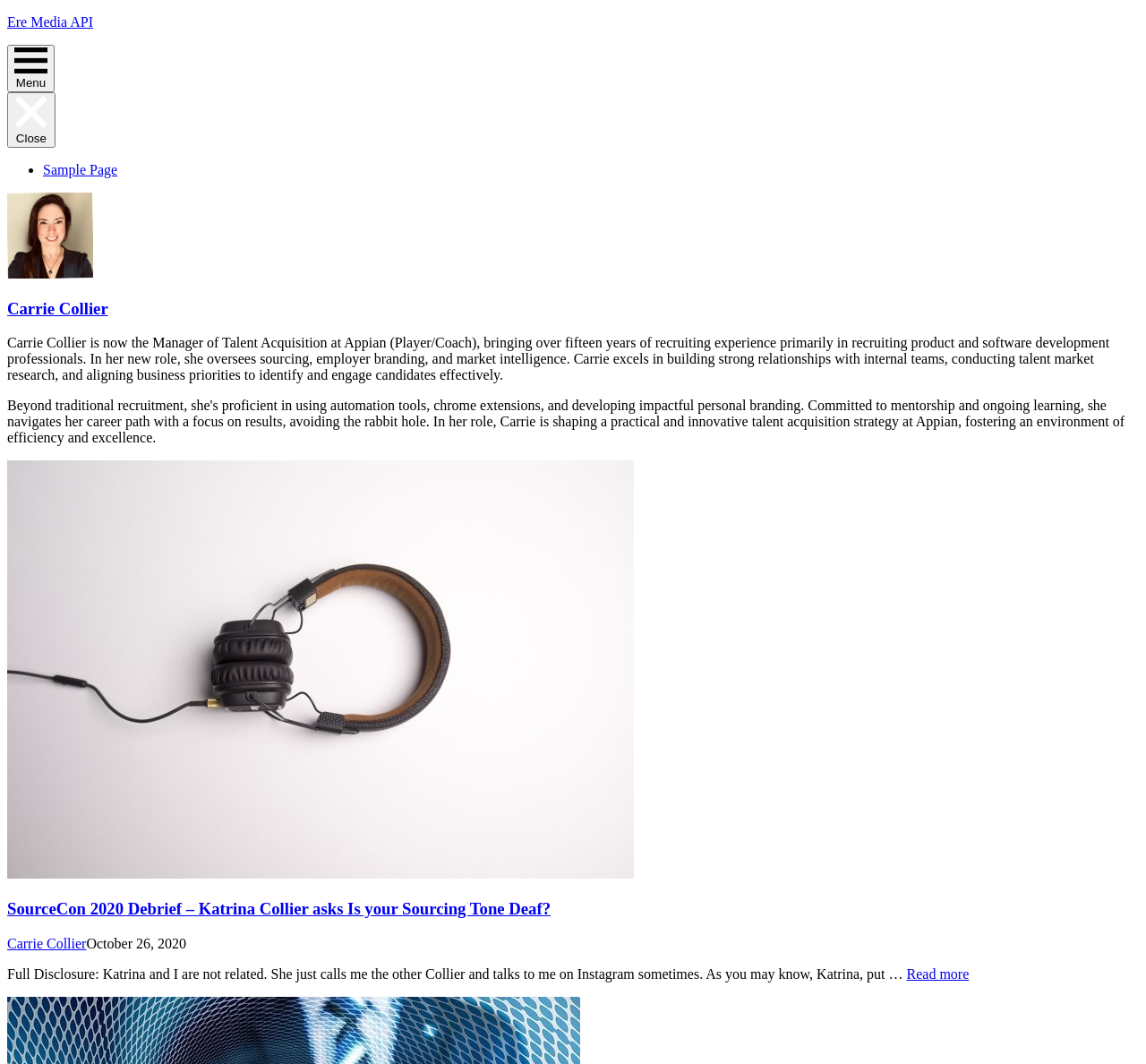Elaborate on the information and visuals displayed on the webpage.

The webpage is about Carrie Collier, with the title "Carrie Collier – Ere Media API" at the top. On the top-left corner, there is a link to "Ere Media API" and a "Menu" button with an icon, which controls a site menu container. Next to the "Menu" button, there is a "Close" button with an icon, which also controls the same site menu container.

Below the top navigation, there is a list with a single item, marked with a bullet point, containing a link to "Sample Page". Underneath, there is an article section with a figure and a heading that reads "Carrie Collier". The heading is a link to Carrie Collier's profile. Below the heading, there is a paragraph of text describing Carrie Collier's professional background and experience.

Further down, there is another article section with a figure and a header that reads "SourceCon 2020 Debrief – Katrina Collier asks Is your Sourcing Tone Deaf?". The header is a link to the article, and there is a link to Carrie Collier's profile below it. Next to the links, there is a timestamp indicating the publication date, October 26, 2020. Below the header, there is a paragraph of text discussing Katrina Collier and her article, with a "Read more" link at the end.